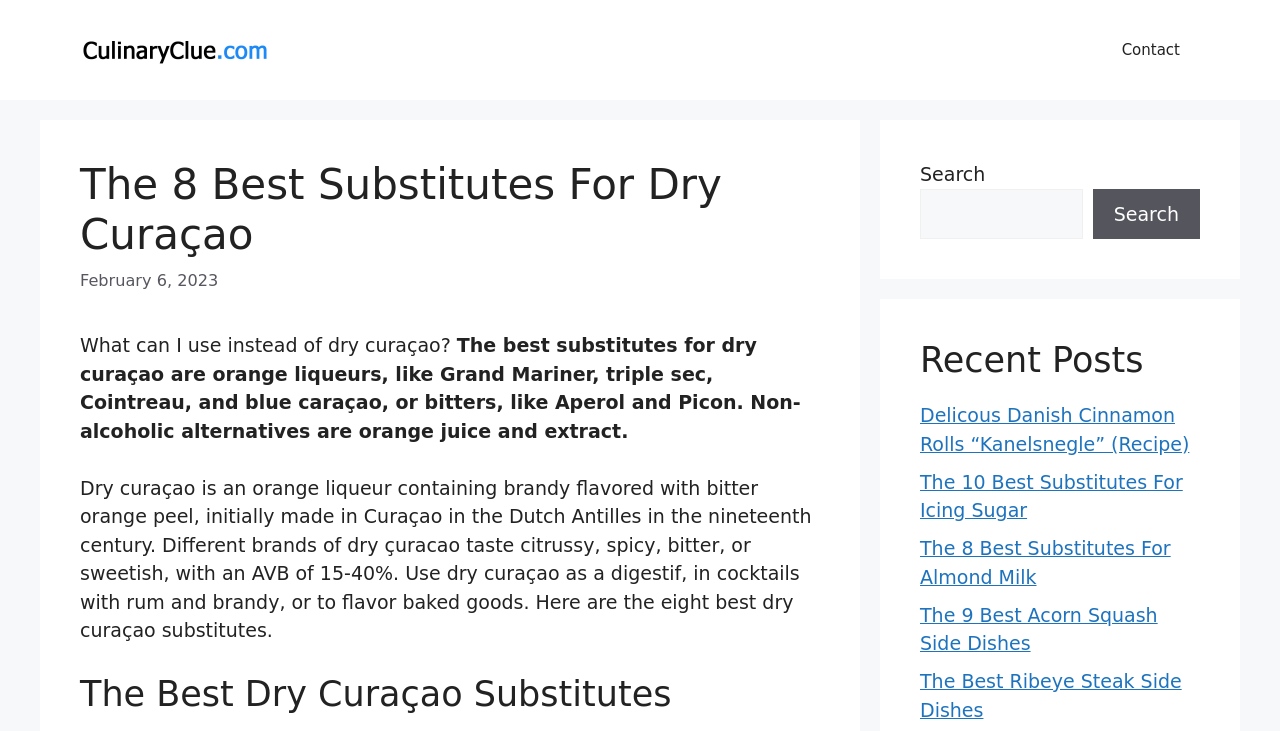Specify the bounding box coordinates of the area to click in order to execute this command: 'Visit the contact page'. The coordinates should consist of four float numbers ranging from 0 to 1, and should be formatted as [left, top, right, bottom].

[0.861, 0.027, 0.938, 0.109]